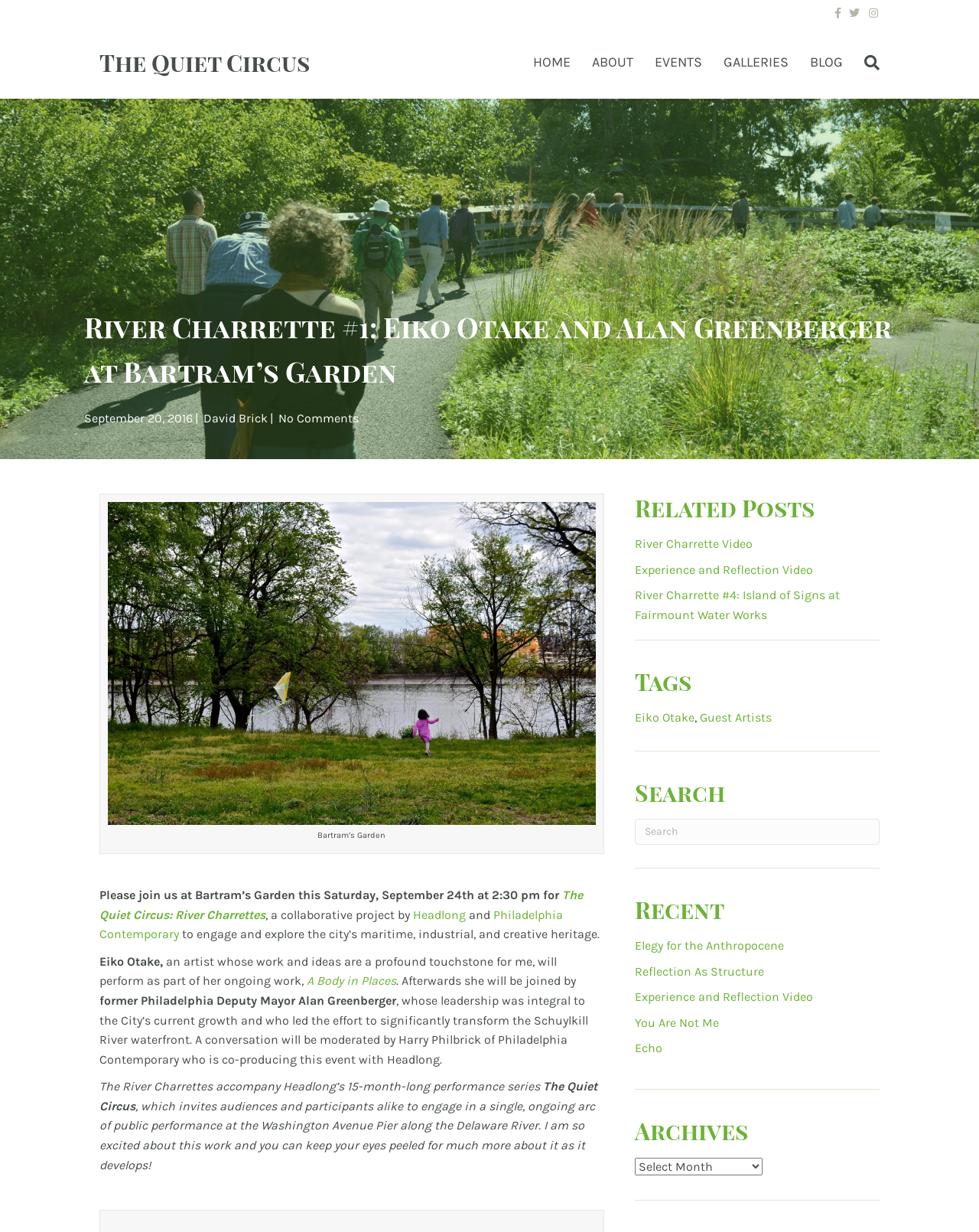Explain the contents of the webpage comprehensively.

This webpage is about an event called "The Quiet Circus: River Charrettes" at Bartram's Garden, which is a collaborative project between Headlong and Philadelphia Contemporary. The event is scheduled for Saturday, September 24th at 2:30 pm. 

At the top of the page, there are three social media links: Facebook, Twitter, and Instagram. Below them, there is a layout table with a link to "The Quiet Circus" and a navigation menu with links to "HOME", "ABOUT", "EVENTS", "GALLERIES", "BLOG", and "Search". 

The main content of the page is divided into sections. The first section has a heading "River Charrette #1: Eiko Otake and Alan Greenberger at Bartram's Garden" and a subheading "September 20, 2016". Below the heading, there is an image of Bartram's Garden. 

The next section describes the event, mentioning that Eiko Otake, an artist, will perform as part of her ongoing work, "A Body in Places", and will be joined by former Philadelphia Deputy Mayor Alan Greenberger. The conversation will be moderated by Harry Philbrick of Philadelphia Contemporary. 

The following section explains that the River Charrettes accompany Headlong's 15-month-long performance series, "The Quiet Circus", which invites audiences and participants to engage in a single, ongoing arc of public performance at the Washington Avenue Pier along the Delaware River. 

Below this section, there are three related posts with links to "River Charrette Video", "Experience and Reflection Video", and "River Charrette #4: Island of Signs at Fairmount Water Works". 

On the right side of the page, there are several sections, including "Tags" with links to "Eiko Otake" and "Guest Artists", "Search" with a search box, "Recent" with links to several recent posts, and "Archives" with a dropdown menu.